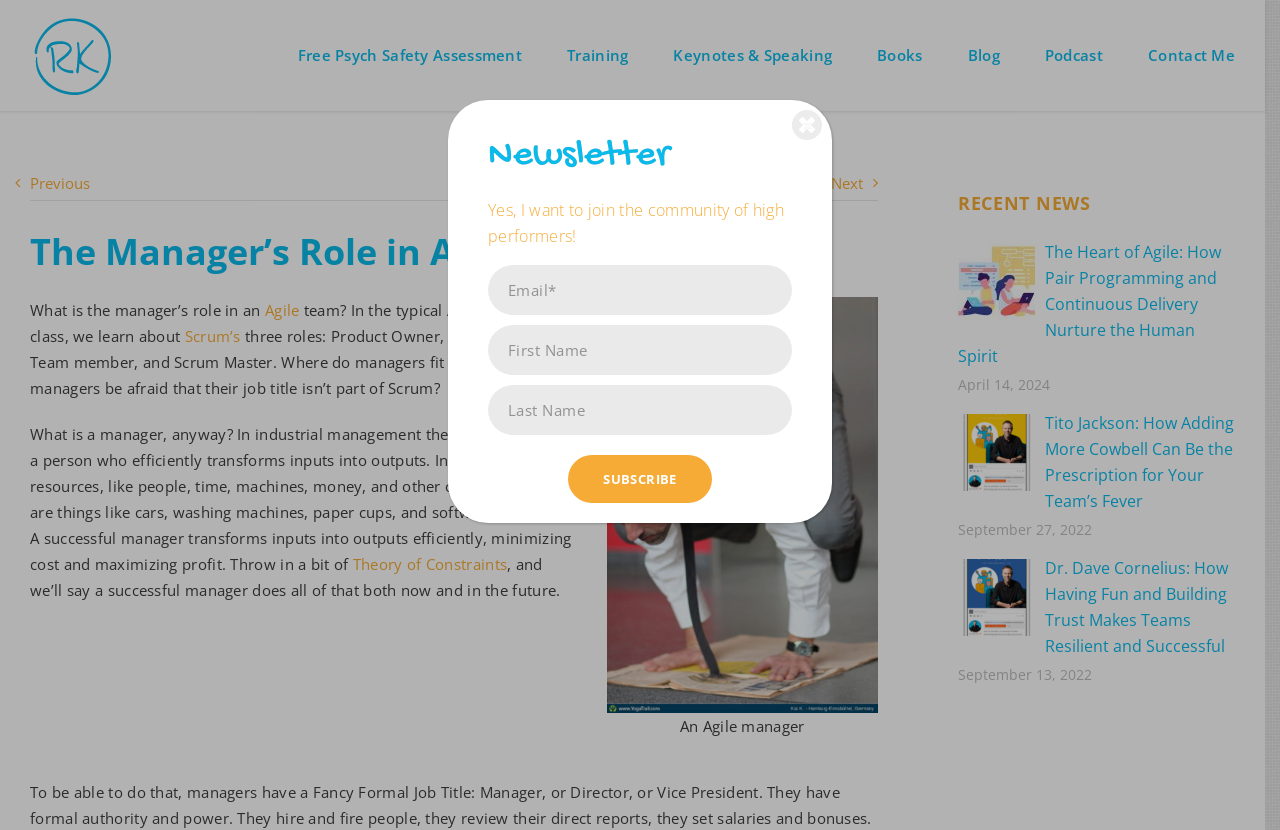Create an in-depth description of the webpage, covering main sections.

This webpage is about the role of a manager in an Agile team, with the title "The Manager's Role in Agile" at the top. The page has a logo of "Richard Kasperowski | Certified Agile Team Building" at the top left corner, and a navigation menu at the top with links to "Free Psych Safety Assessment", "Training", "Keynotes & Speaking", "Books", "Blog", "Podcast", and "Contact Me".

Below the navigation menu, there is a heading that reads "The Manager's Role in Agile" followed by a paragraph of text that discusses the role of a manager in an Agile team. The text is divided into several sections, with links to related topics such as "Scrum" and "Theory of Constraints".

On the right side of the page, there is a section titled "RECENT NEWS" that displays three news articles with images, headings, and links to the articles. Each article also has a timestamp indicating the date it was published.

In the middle of the page, there is a call-to-action section that encourages visitors to join a community of high performers. This section has three text boxes and a "SUBSCRIBE" button.

At the bottom of the page, there is a "Close" button that likely closes a popup or modal window.